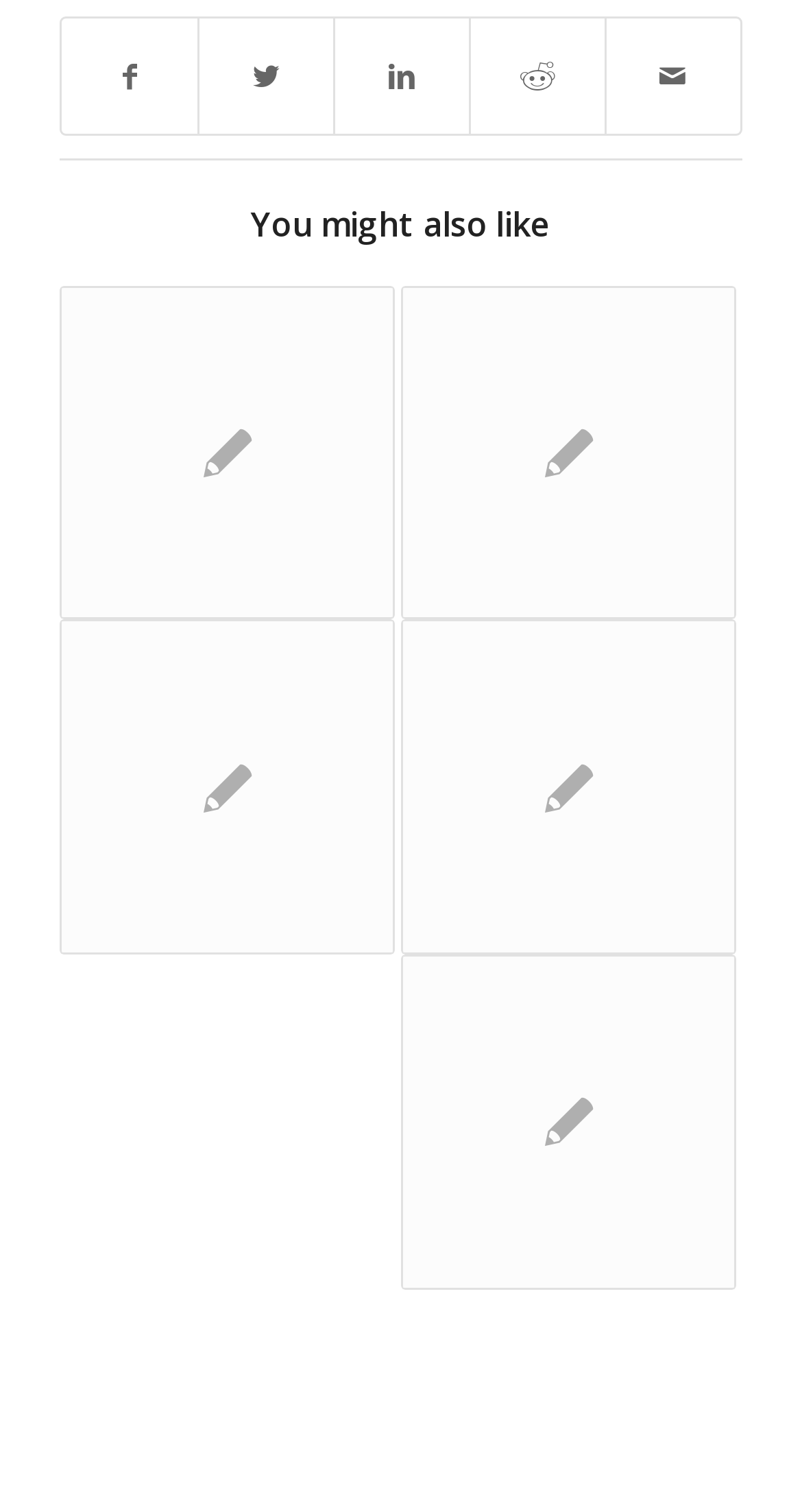What is the position of the image on the webpage?
Answer the question with a detailed and thorough explanation.

According to the bounding box coordinates, the image is located at [0.075, 0.631, 0.492, 0.853], which indicates that it is positioned below the third link, 'Transform Ordinary Features into Extraordinary Benefits'.